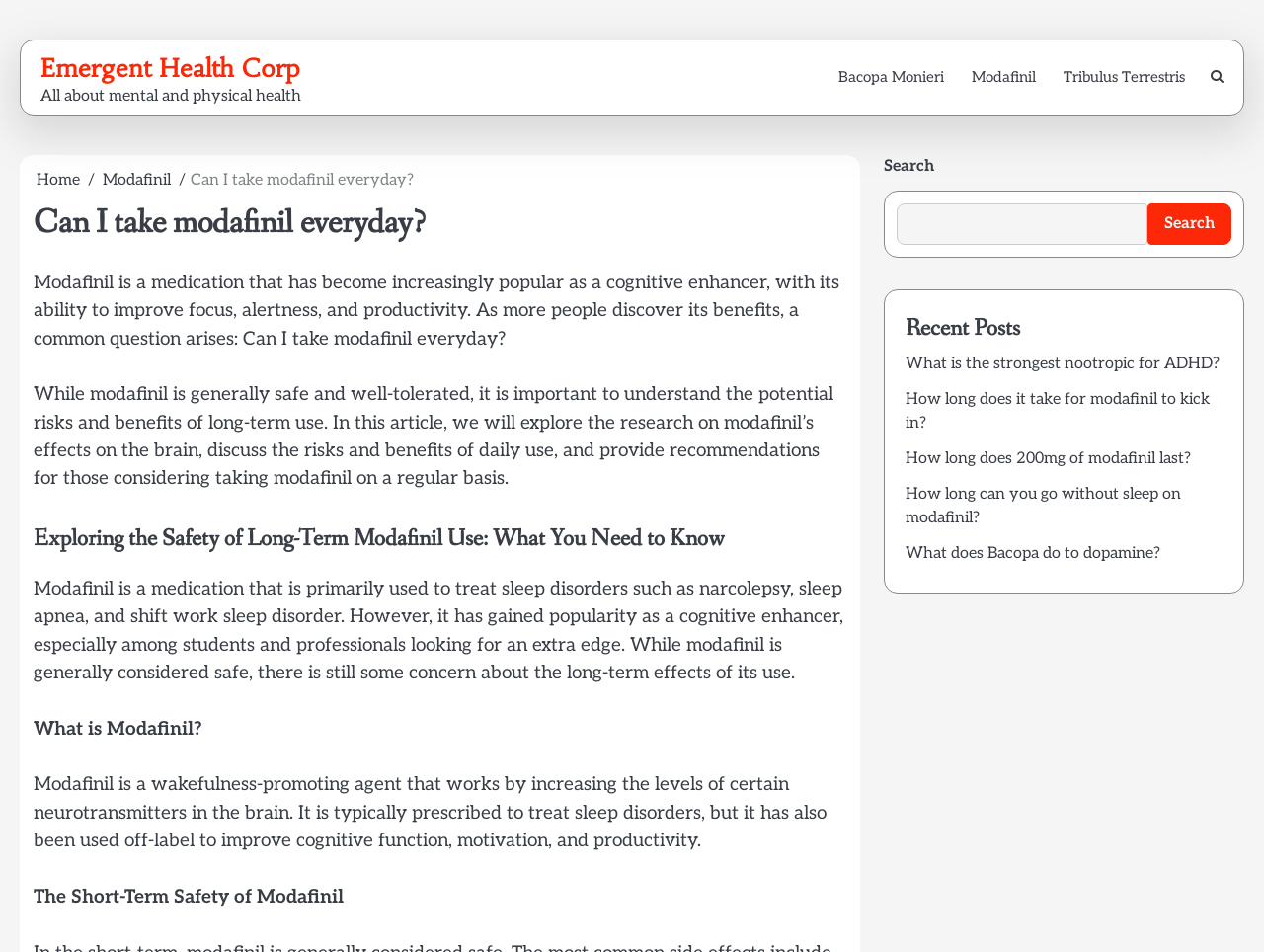Specify the bounding box coordinates of the area to click in order to execute this command: 'Search for a topic'. The coordinates should consist of four float numbers ranging from 0 to 1, and should be formatted as [left, top, right, bottom].

[0.71, 0.214, 0.908, 0.257]